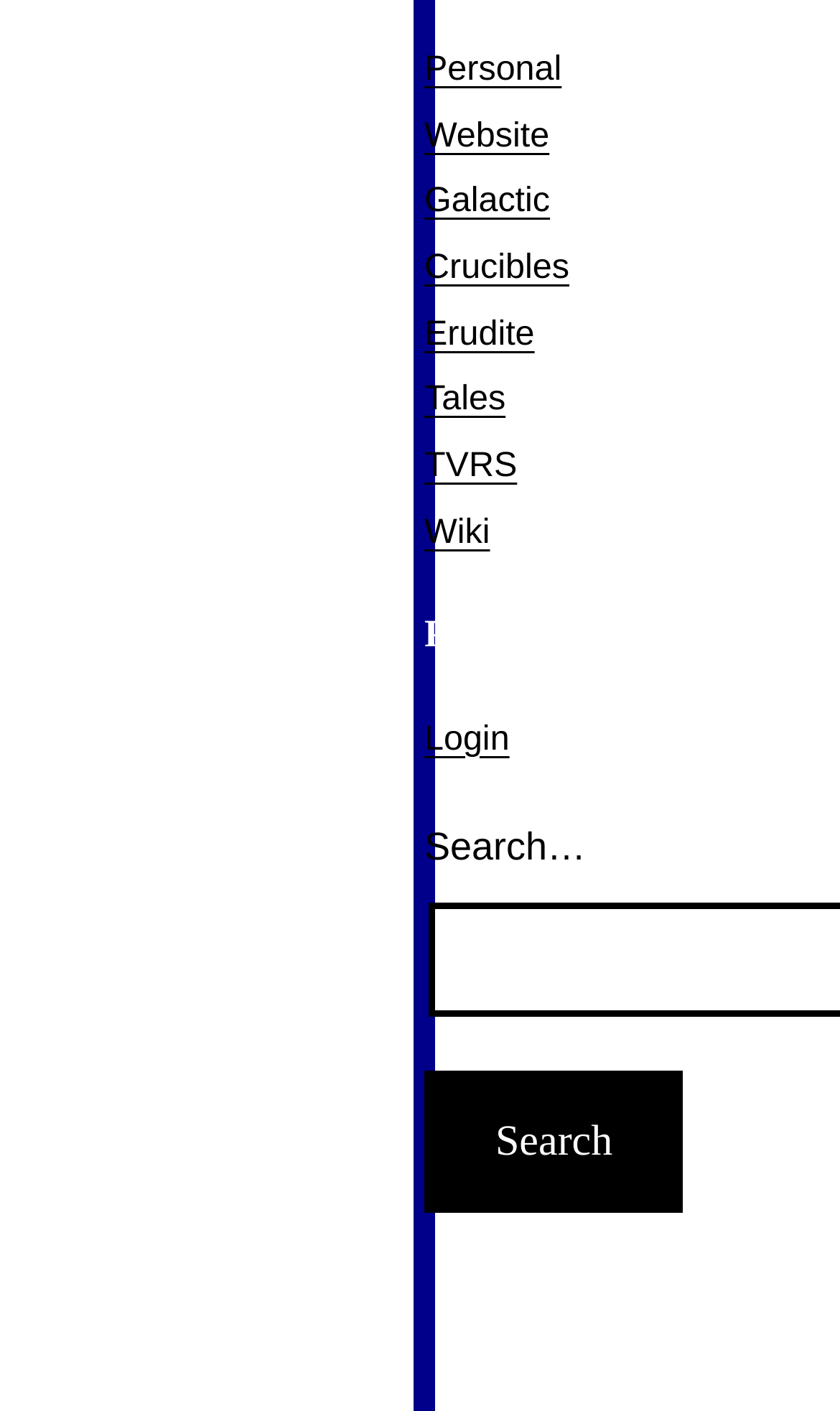Answer succinctly with a single word or phrase:
What is the purpose of the button at the bottom of the search input field?

To search